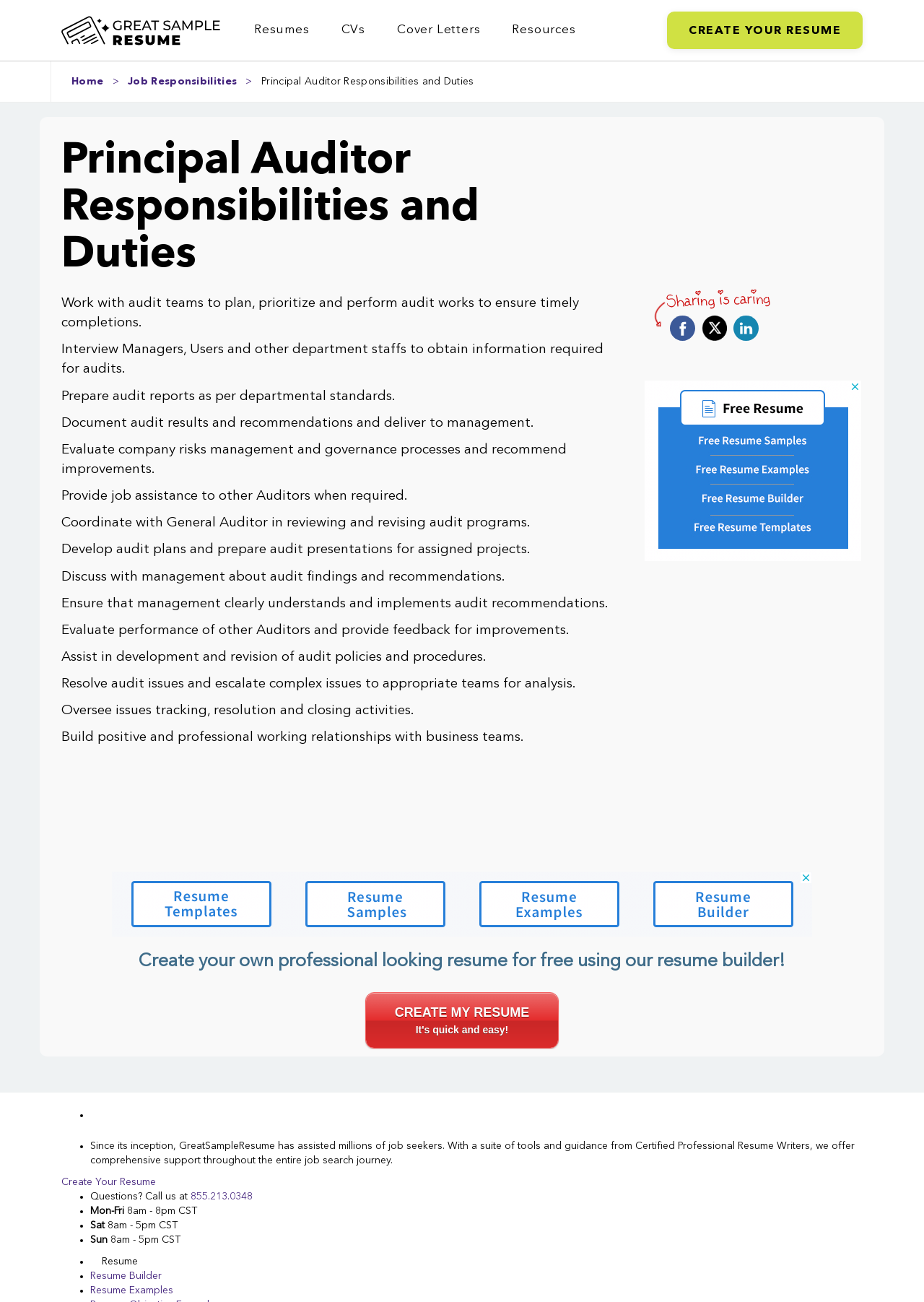Provide a short, one-word or phrase answer to the question below:
How many social media sharing links are available?

3